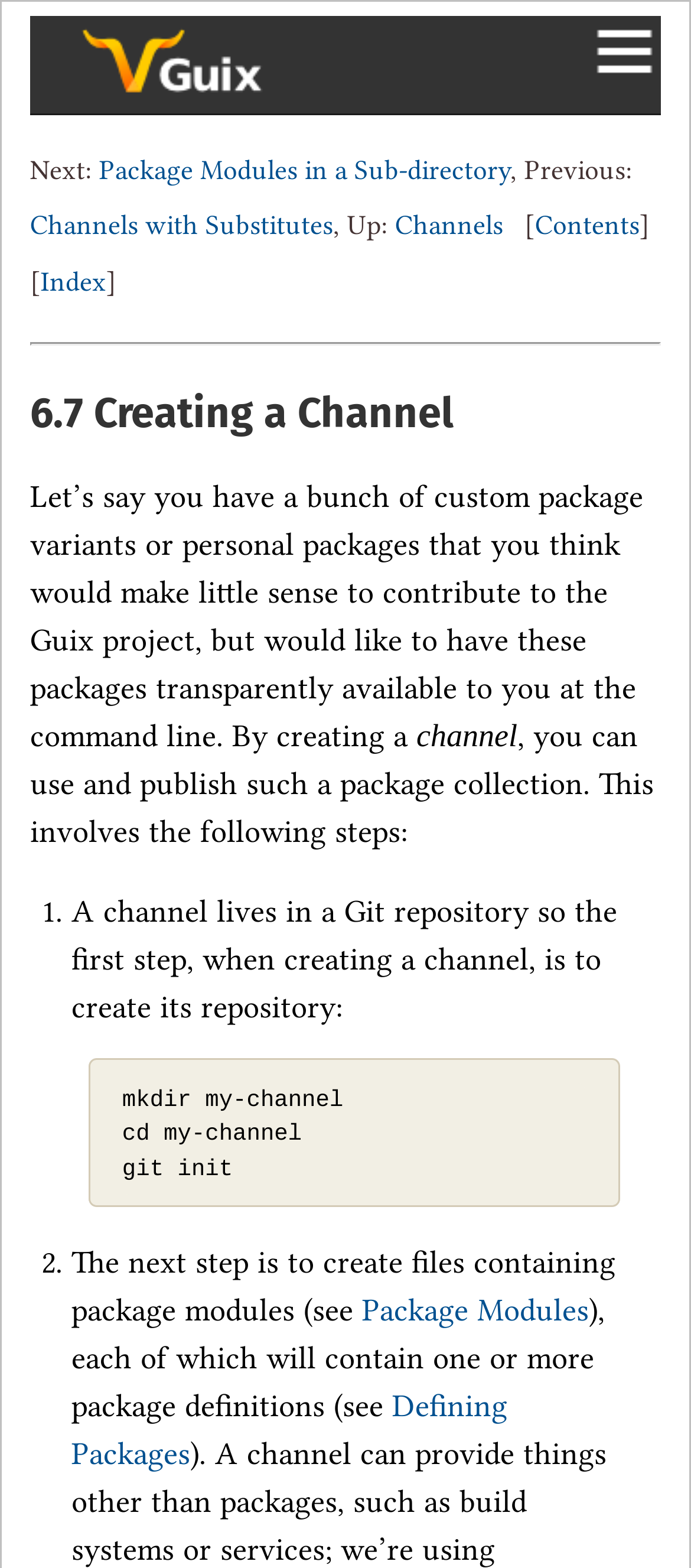Provide a single word or phrase answer to the question: 
What are package modules used for?

To contain package definitions